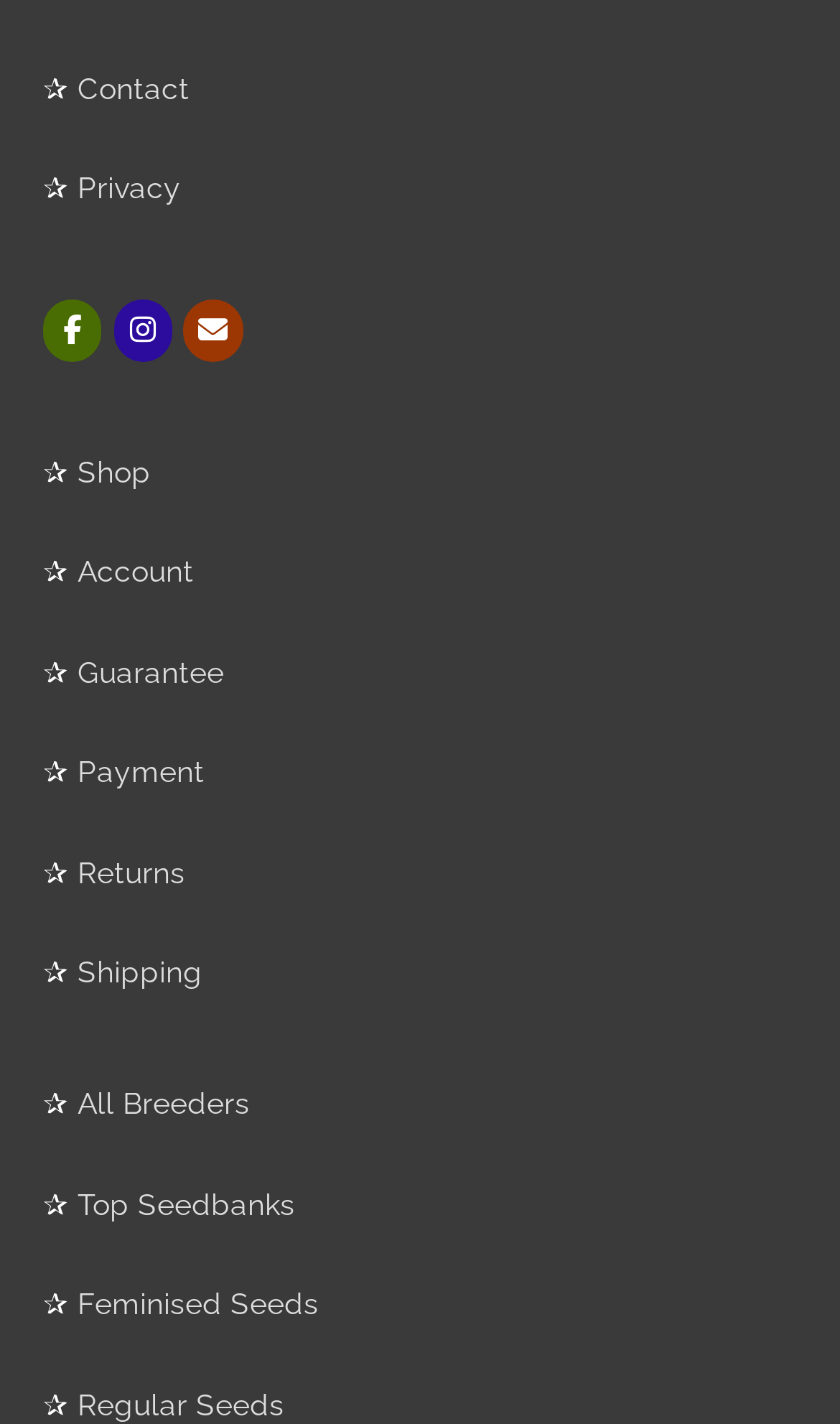Using the webpage screenshot, locate the HTML element that fits the following description and provide its bounding box: "Shop".

[0.092, 0.319, 0.179, 0.343]